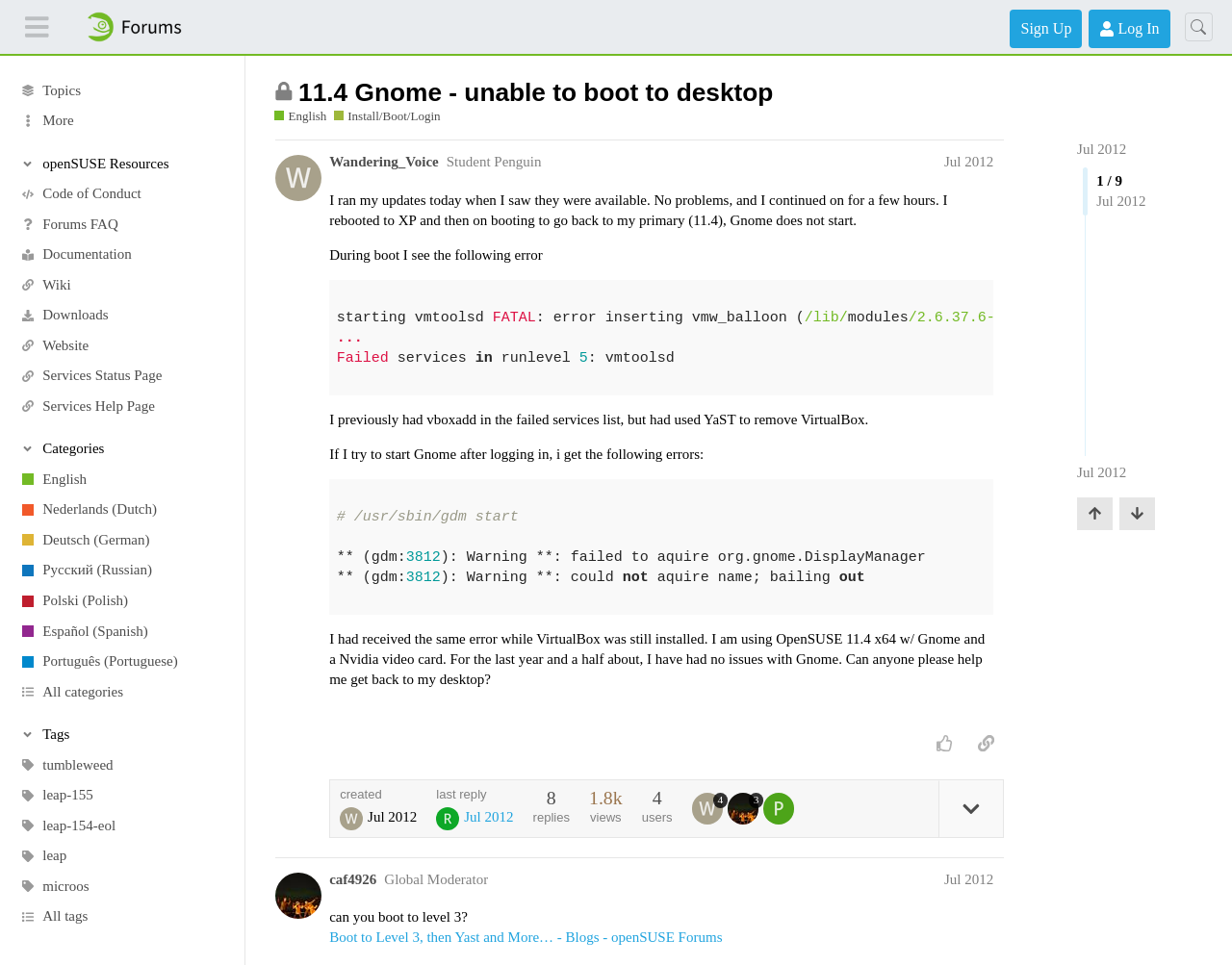Refer to the image and provide an in-depth answer to the question:
How many languages are available on the forum?

The languages available on the forum can be found on the left side of the webpage, where it lists 'English', 'Nederlands (Dutch)', 'Deutsch (German)', 'Pусский (Russian)', 'Polski (Polish)', 'Español (Spanish)', and 'Português (Portuguese)'. There are 7 languages in total.